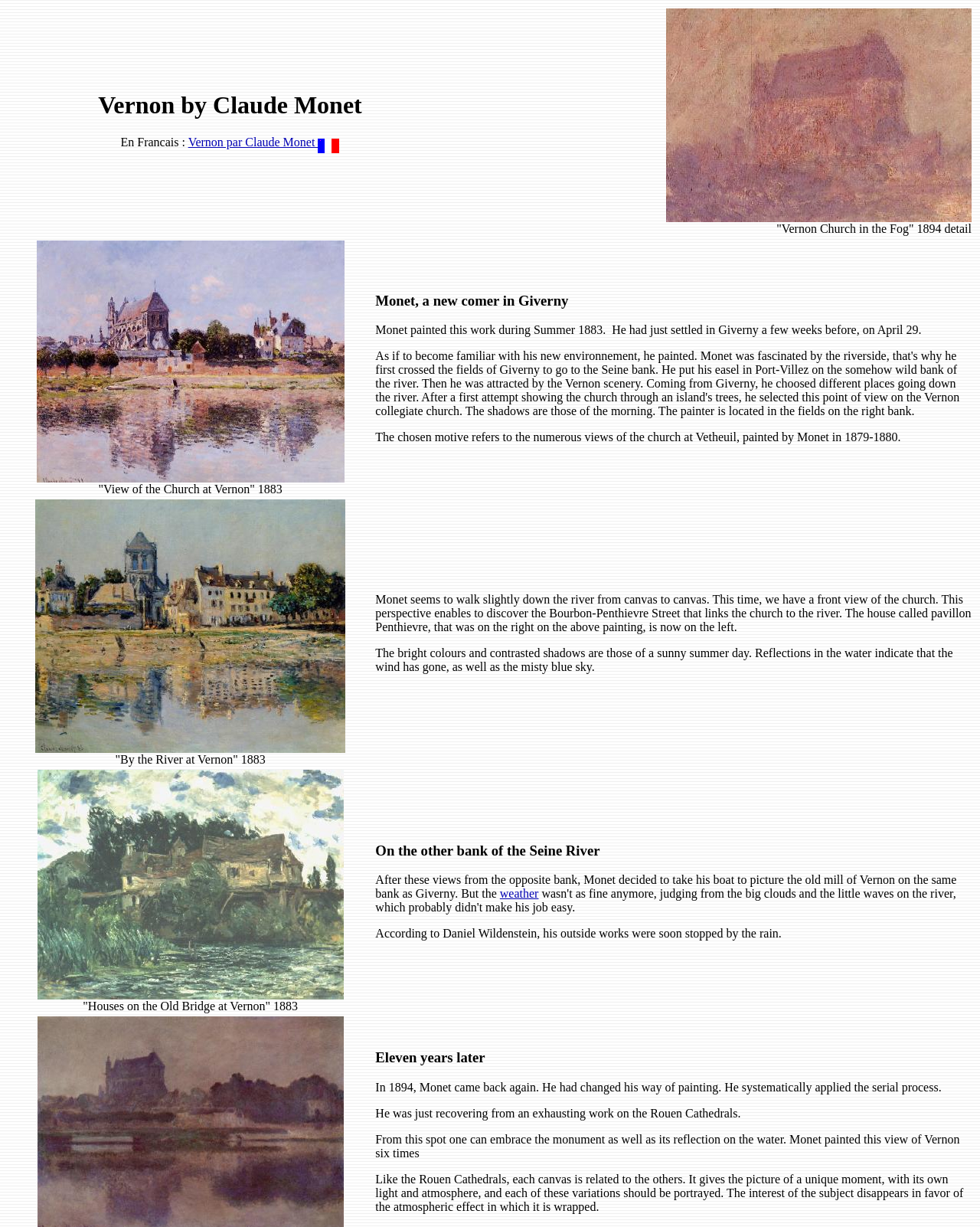Respond with a single word or short phrase to the following question: 
How many images are on the webpage?

4